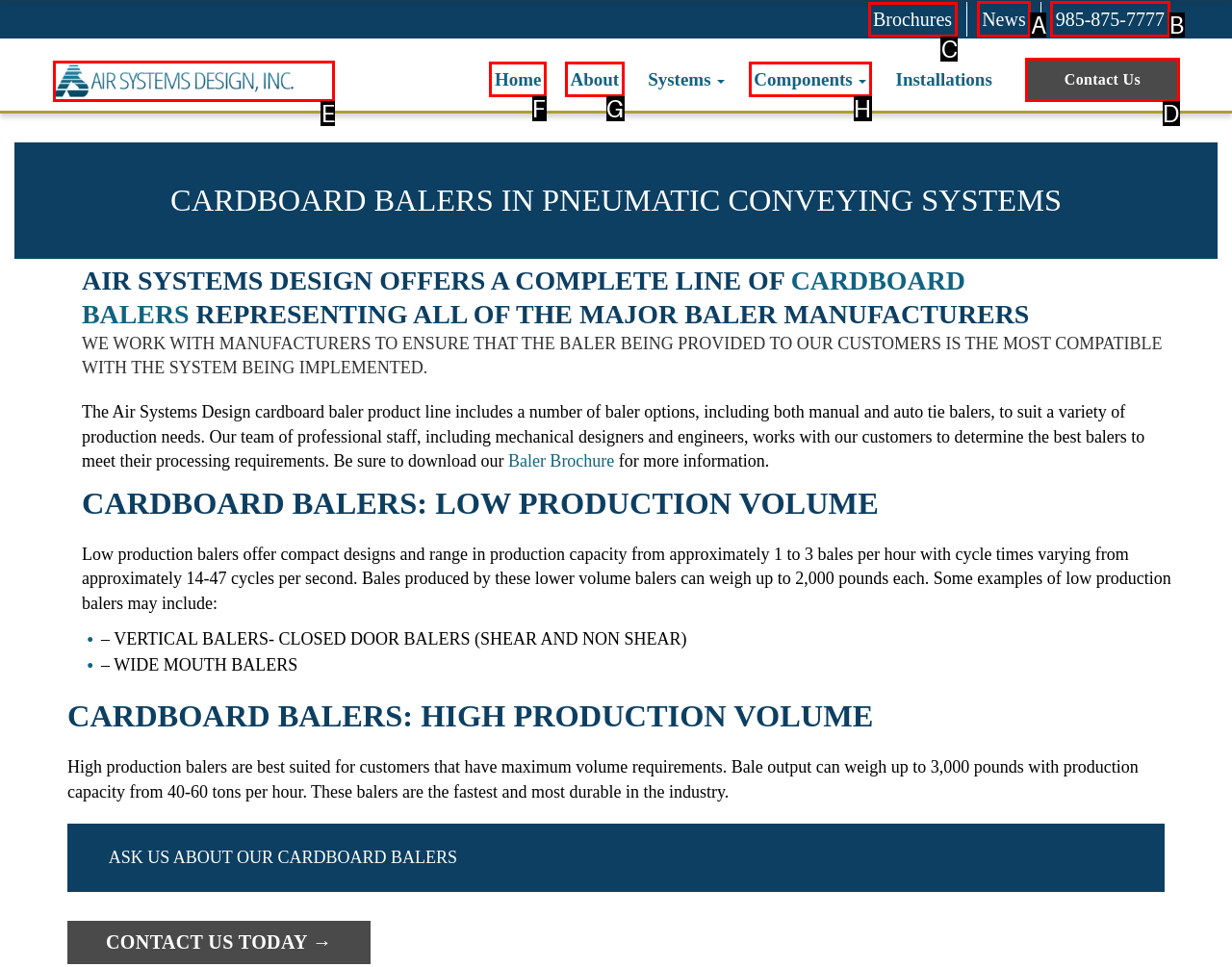From the given options, indicate the letter that corresponds to the action needed to complete this task: Click on the 'Brochures' link. Respond with only the letter.

C